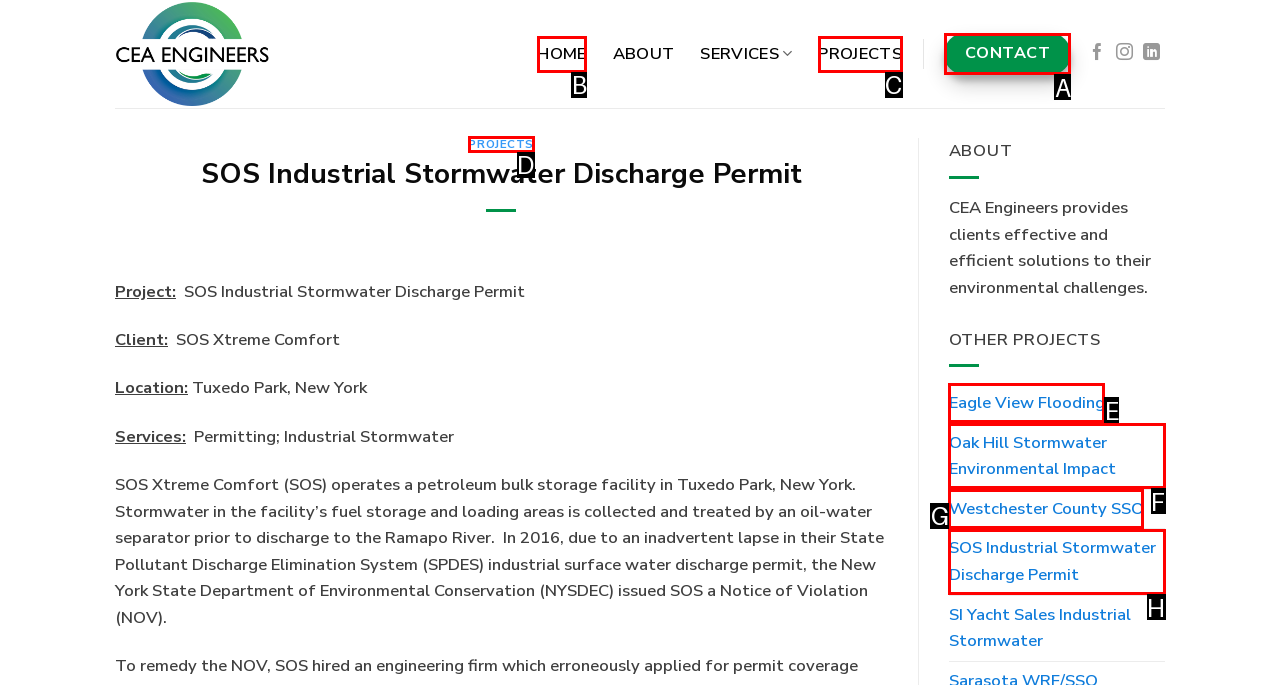Point out the option that aligns with the description: Eagle View Flooding
Provide the letter of the corresponding choice directly.

E